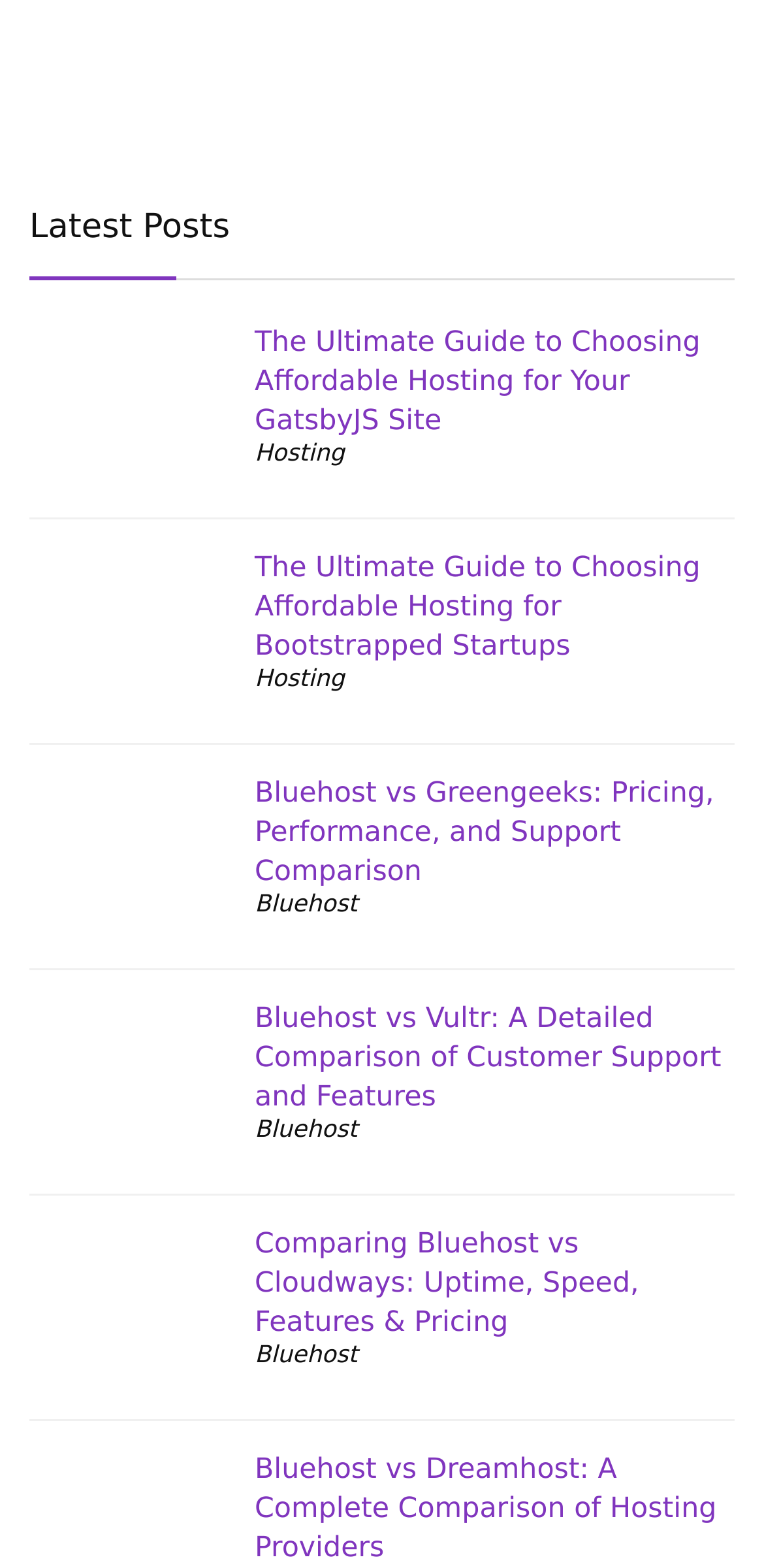How many links are on the webpage?
Using the image as a reference, answer the question with a short word or phrase.

10